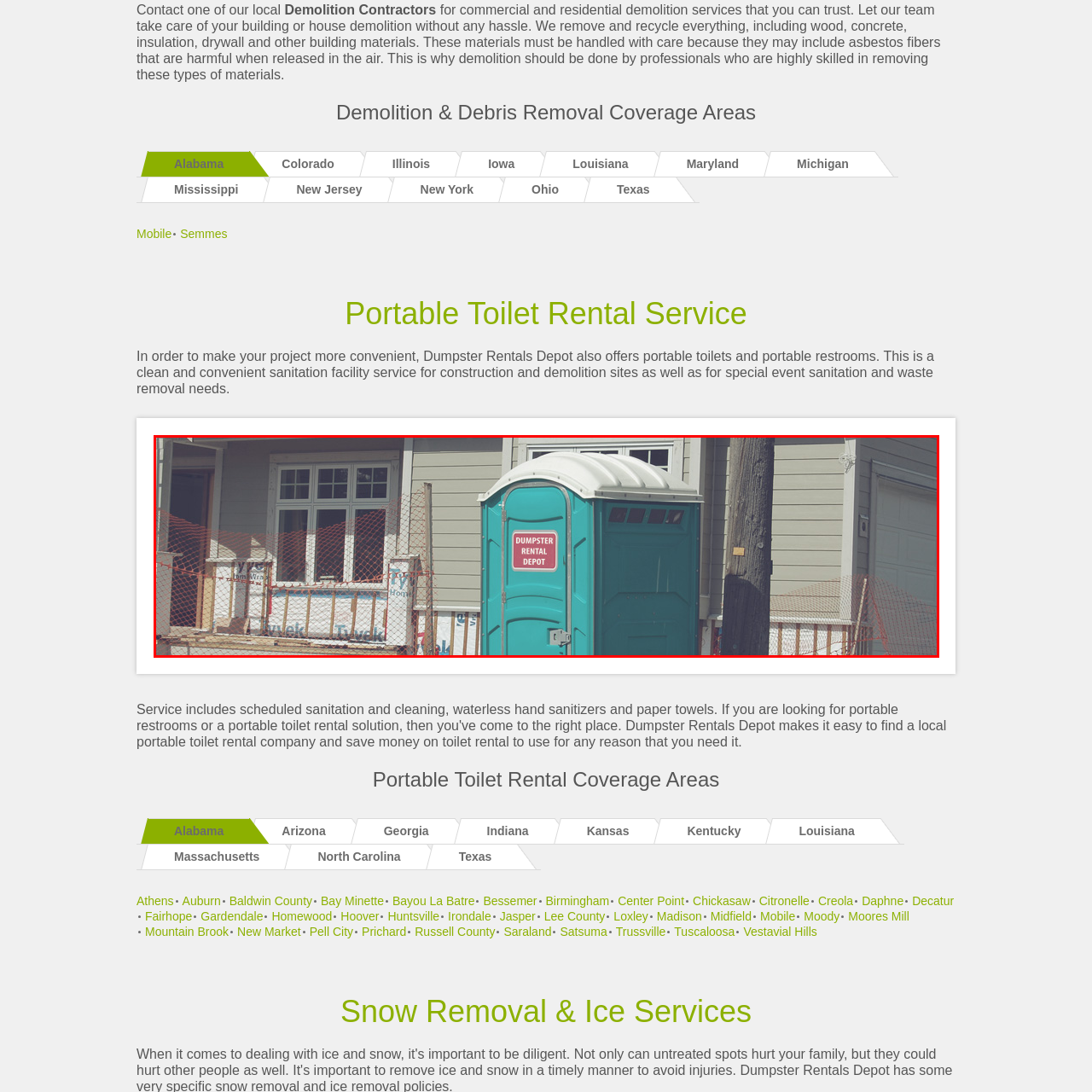What type of project is the portable toilet used for? View the image inside the red bounding box and respond with a concise one-word or short-phrase answer.

construction and demolition